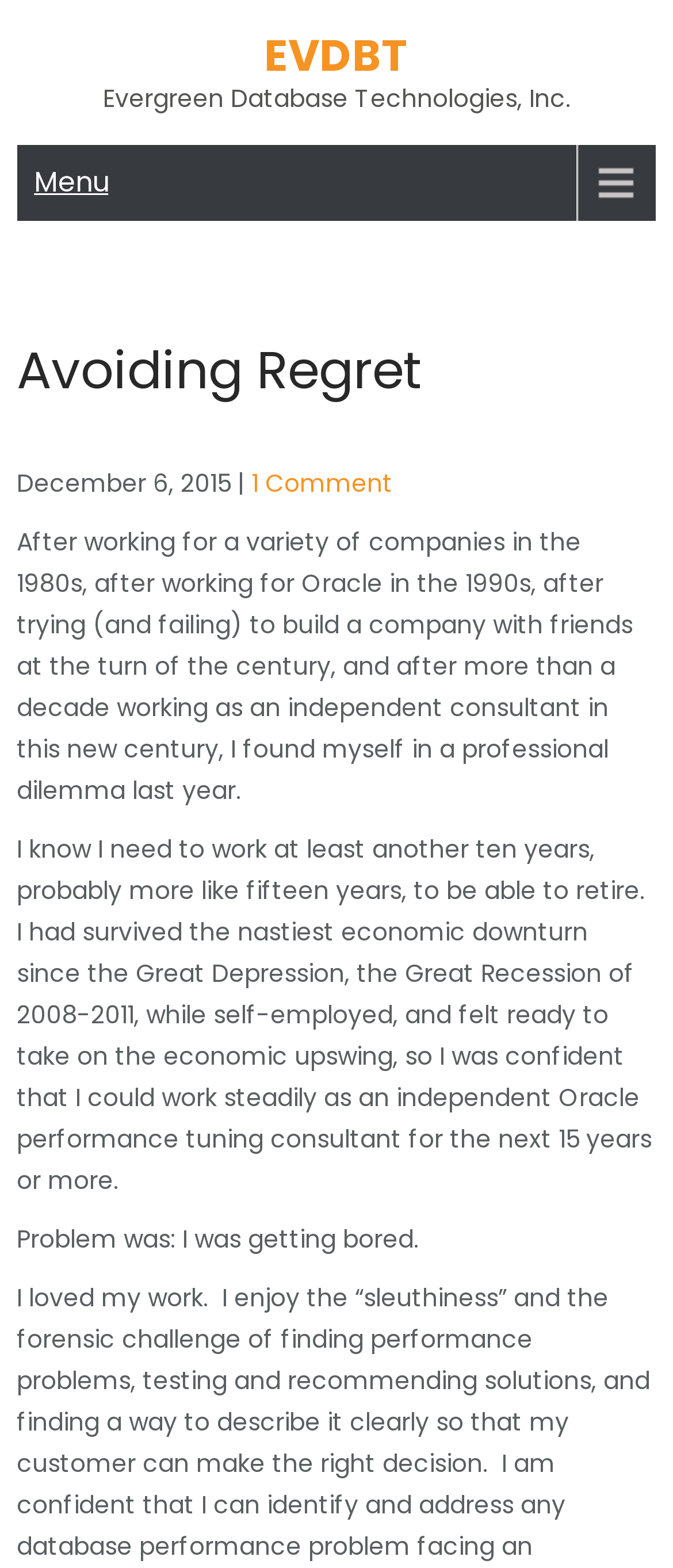Use the information in the screenshot to answer the question comprehensively: How many comments are there?

I found the number of comments by looking at the link element with the bounding box coordinates [0.374, 0.297, 0.584, 0.319], which contains the text '1 Comment'.